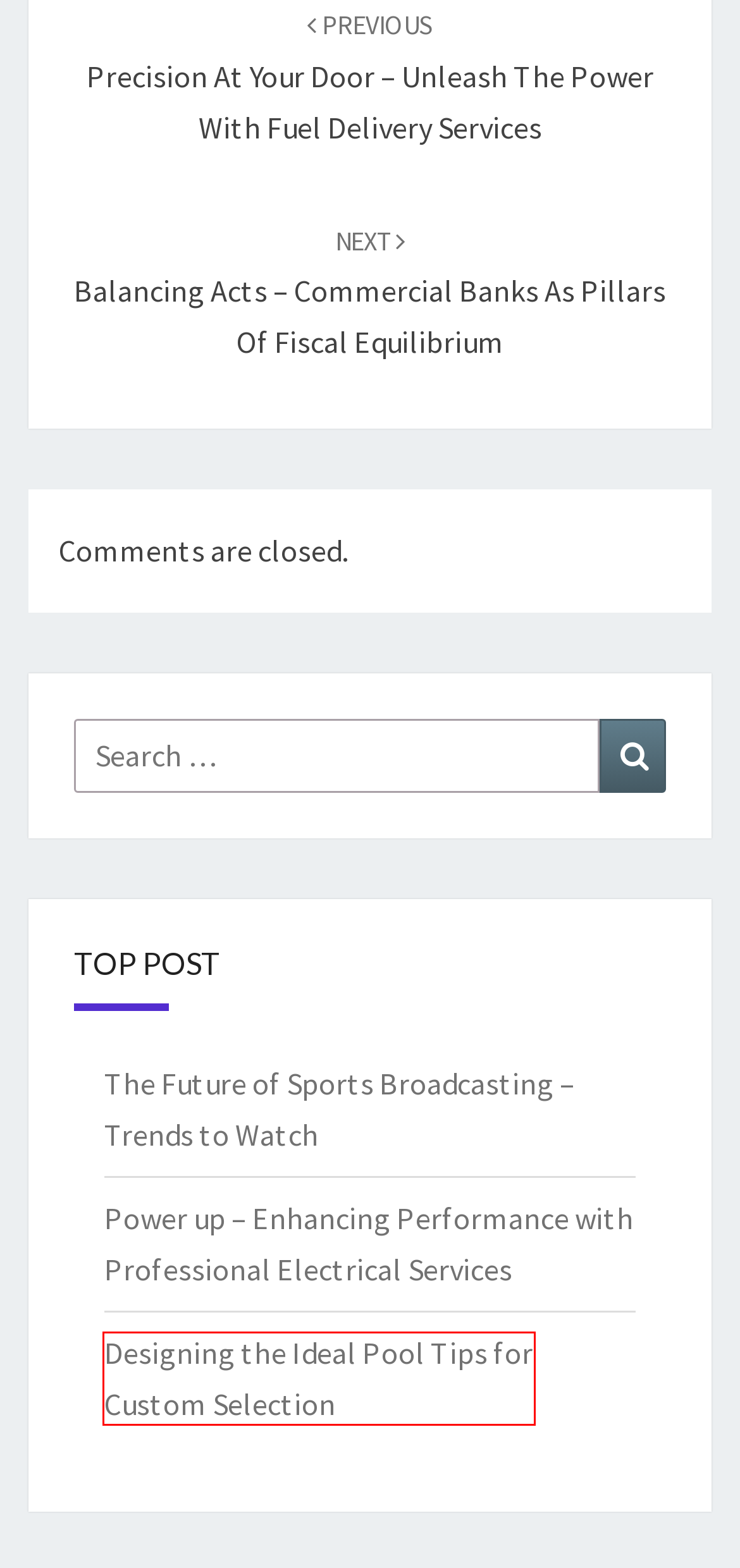Check out the screenshot of a webpage with a red rectangle bounding box. Select the best fitting webpage description that aligns with the new webpage after clicking the element inside the bounding box. Here are the candidates:
A. Ganea Vasile, Author at Methods of Motivation
B. Nisarg – WordPress theme | WordPress.org
C. Power up - Enhancing Performance with Professional Electrical Services - Methods of Motivation
D. The Future of Sports Broadcasting - Trends to Watch - Methods of Motivation
E. Methods of Motivation - All Quality
F. Designing the Ideal Pool Tips for Custom Selection - Methods of Motivation
G. Precision at Your Door - Unleash the Power with Fuel Delivery Services - Methods of Motivation
H. Balancing Acts - Commercial Banks as Pillars of Fiscal Equilibrium - Methods of Motivation

F